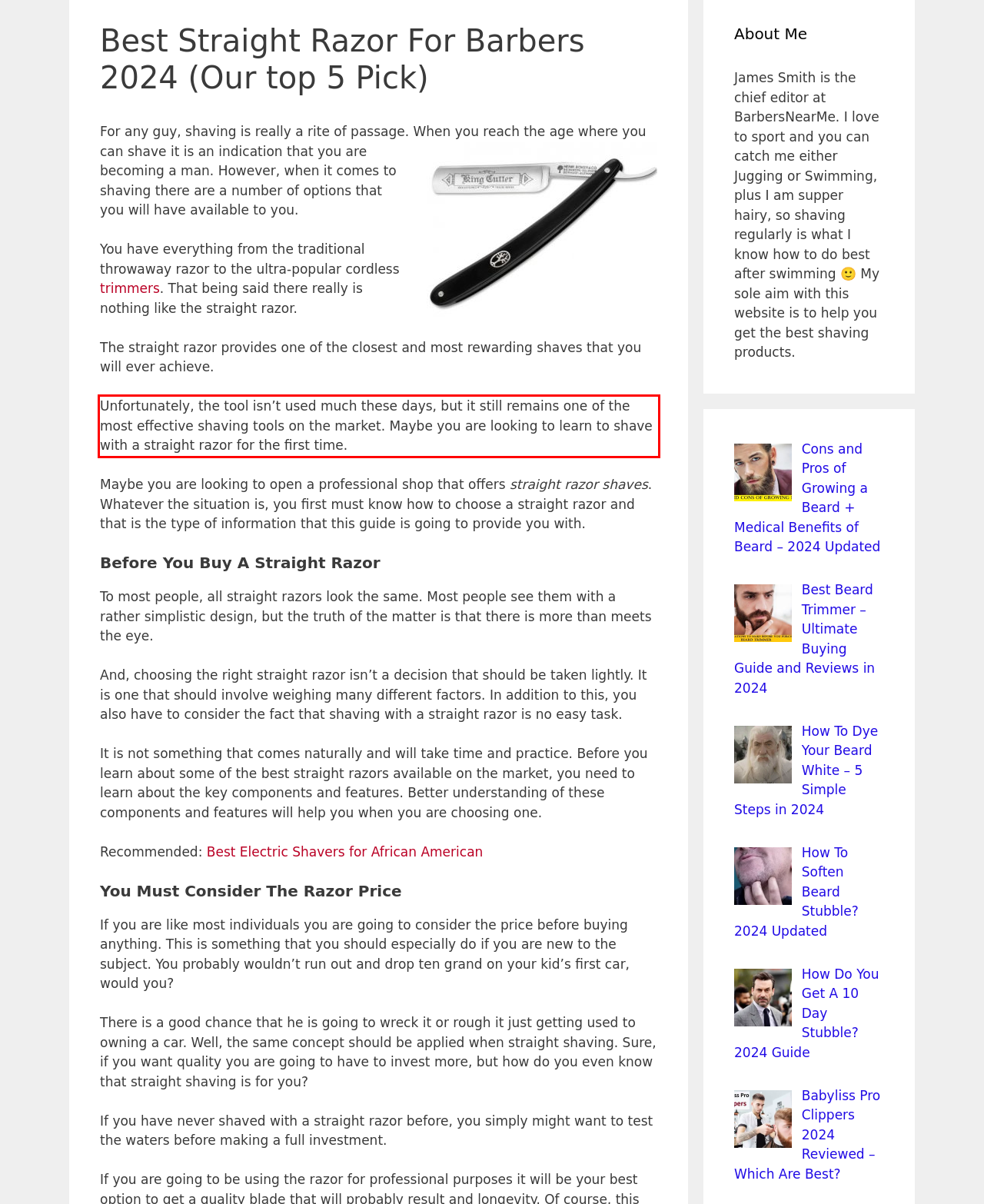Examine the webpage screenshot and use OCR to obtain the text inside the red bounding box.

Unfortunately, the tool isn’t used much these days, but it still remains one of the most effective shaving tools on the market. Maybe you are looking to learn to shave with a straight razor for the first time.